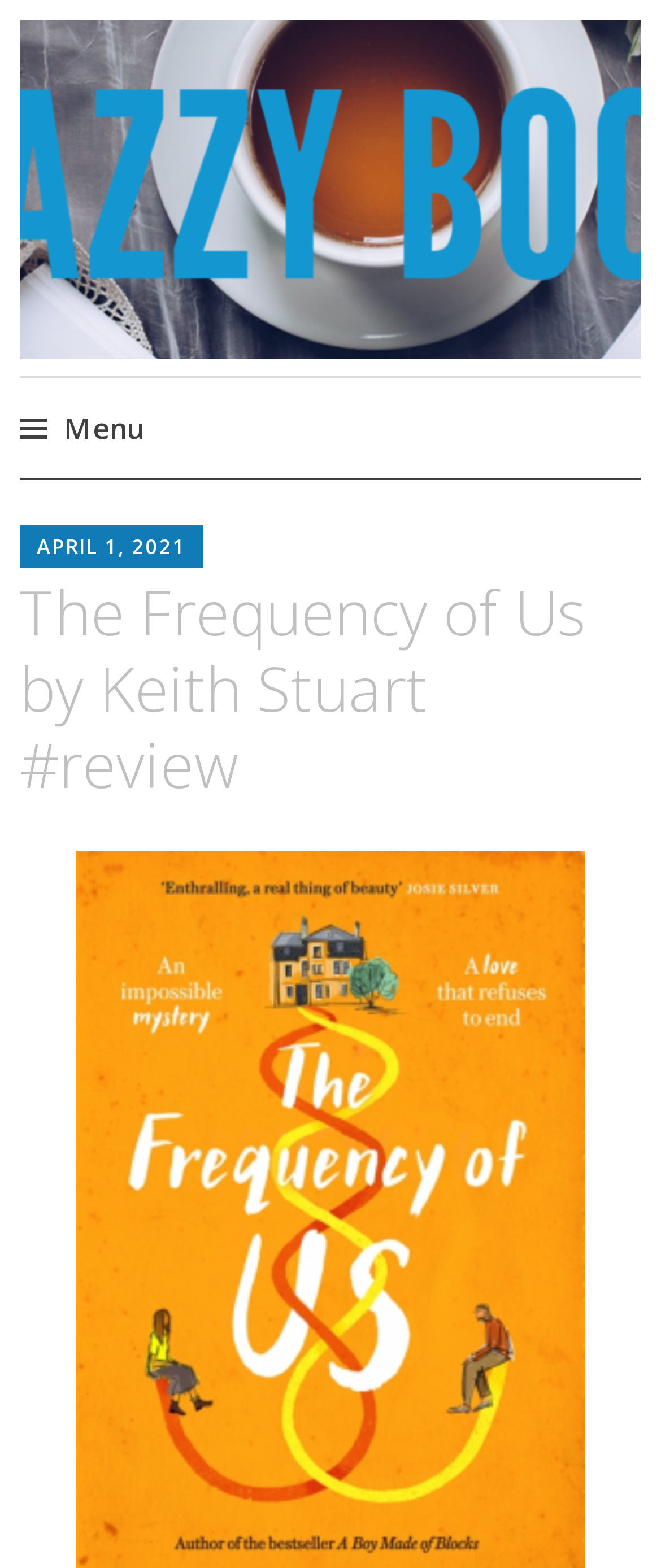Identify the bounding box coordinates for the UI element mentioned here: "Light Duty Auto Tech". Provide the coordinates as four float values between 0 and 1, i.e., [left, top, right, bottom].

None